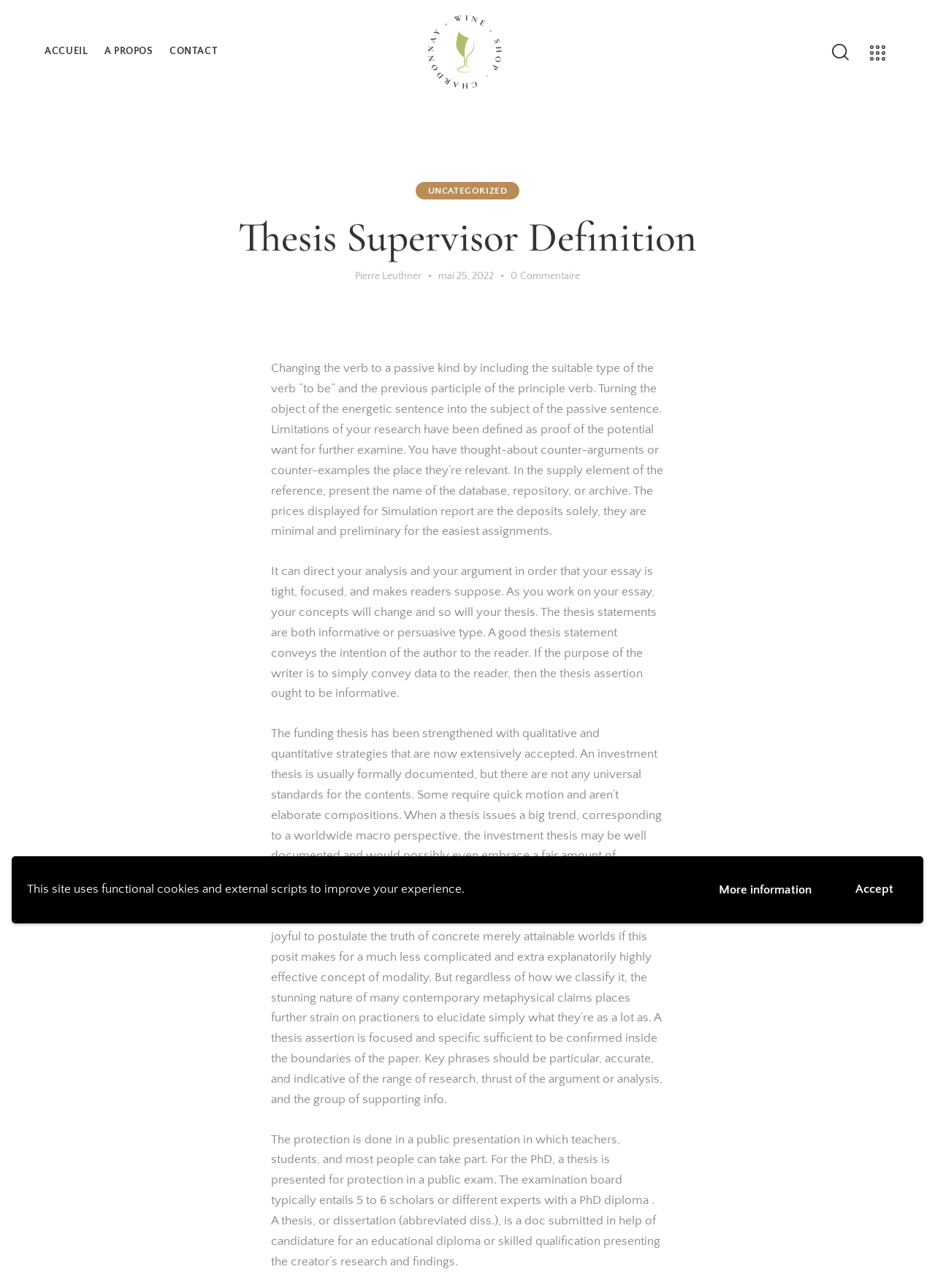What is the date of the latest article?
Provide a detailed and well-explained answer to the question.

I found the date 'mai 25, 2022' mentioned in the article section, which is likely to be the date of the latest article.